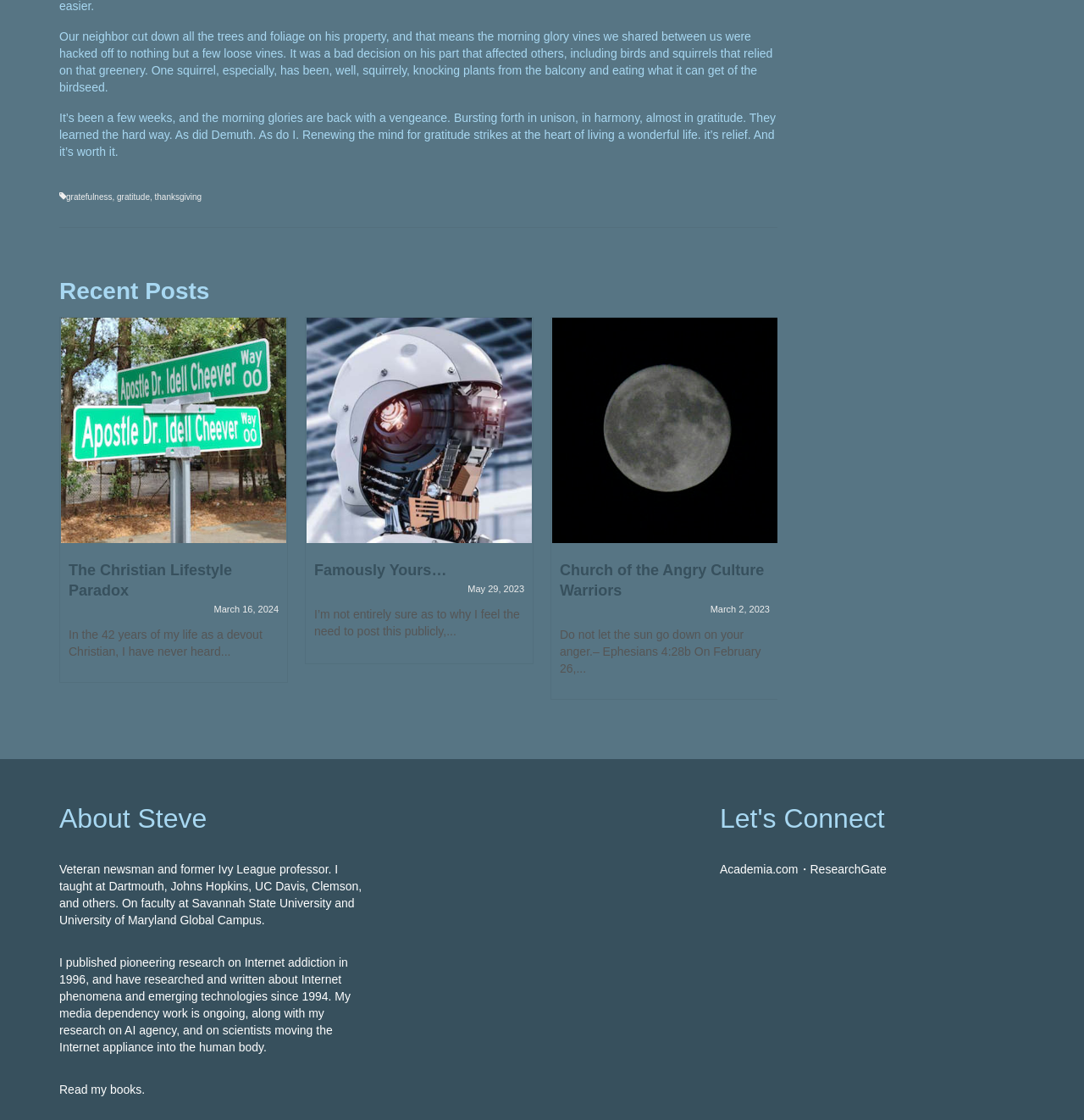Please provide a comprehensive response to the question below by analyzing the image: 
How many links are available under 'Let's Connect'?

I counted the number of links under the 'Let's Connect' section, which are 'Academia.com' and 'ResearchGate'. Therefore, there are 2 links available.